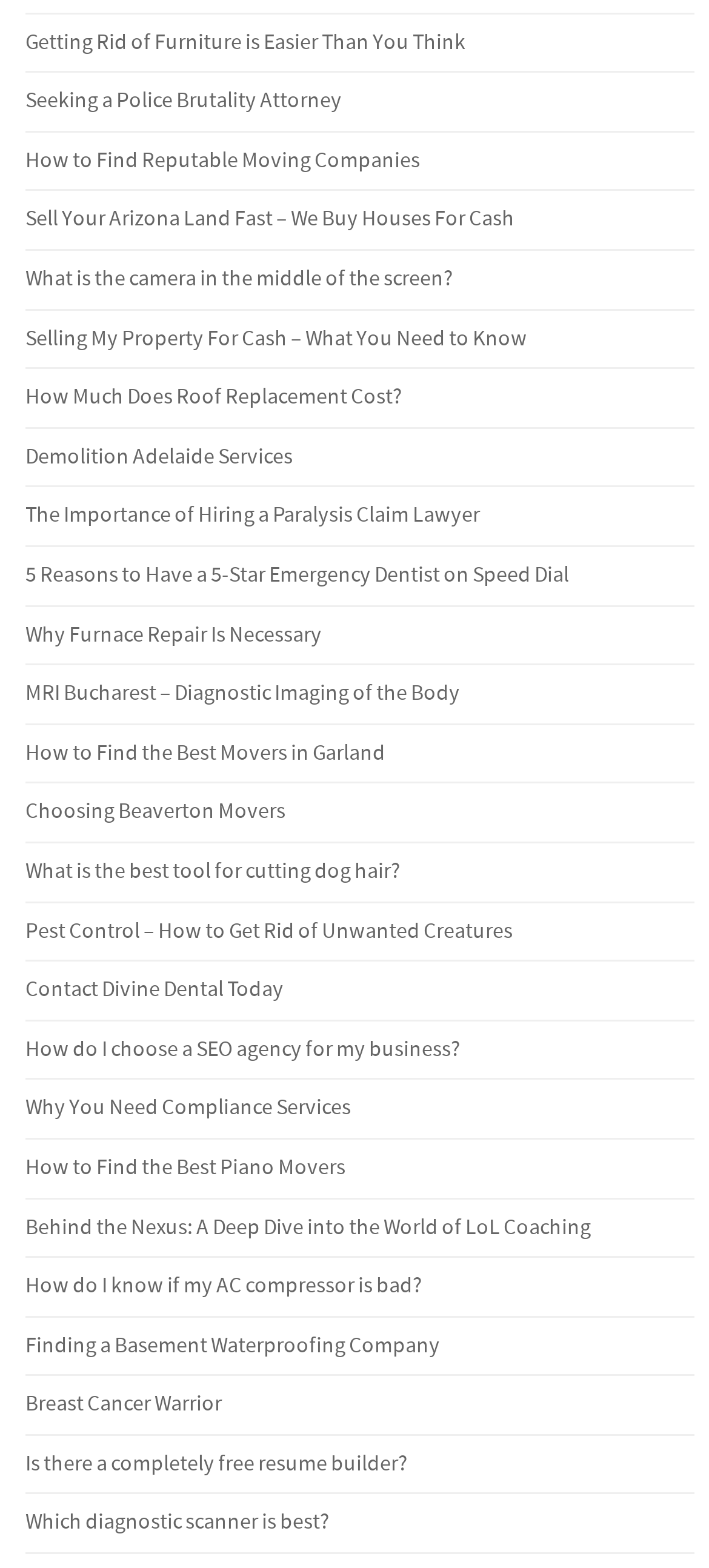Respond to the question below with a single word or phrase: Are there any links related to health?

Yes